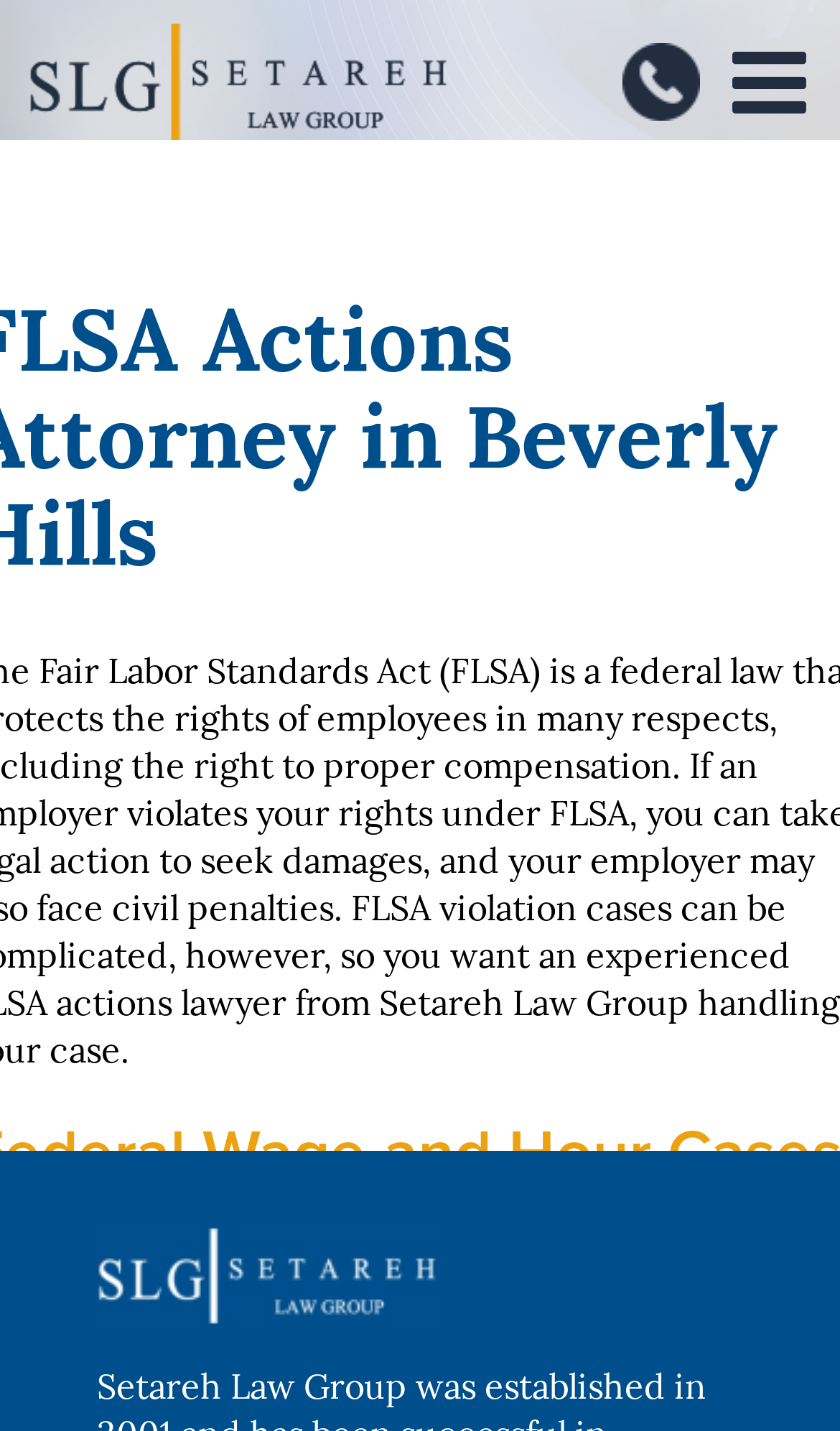Identify the headline of the webpage and generate its text content.

FLSA Actions Attorney in Beverly Hills